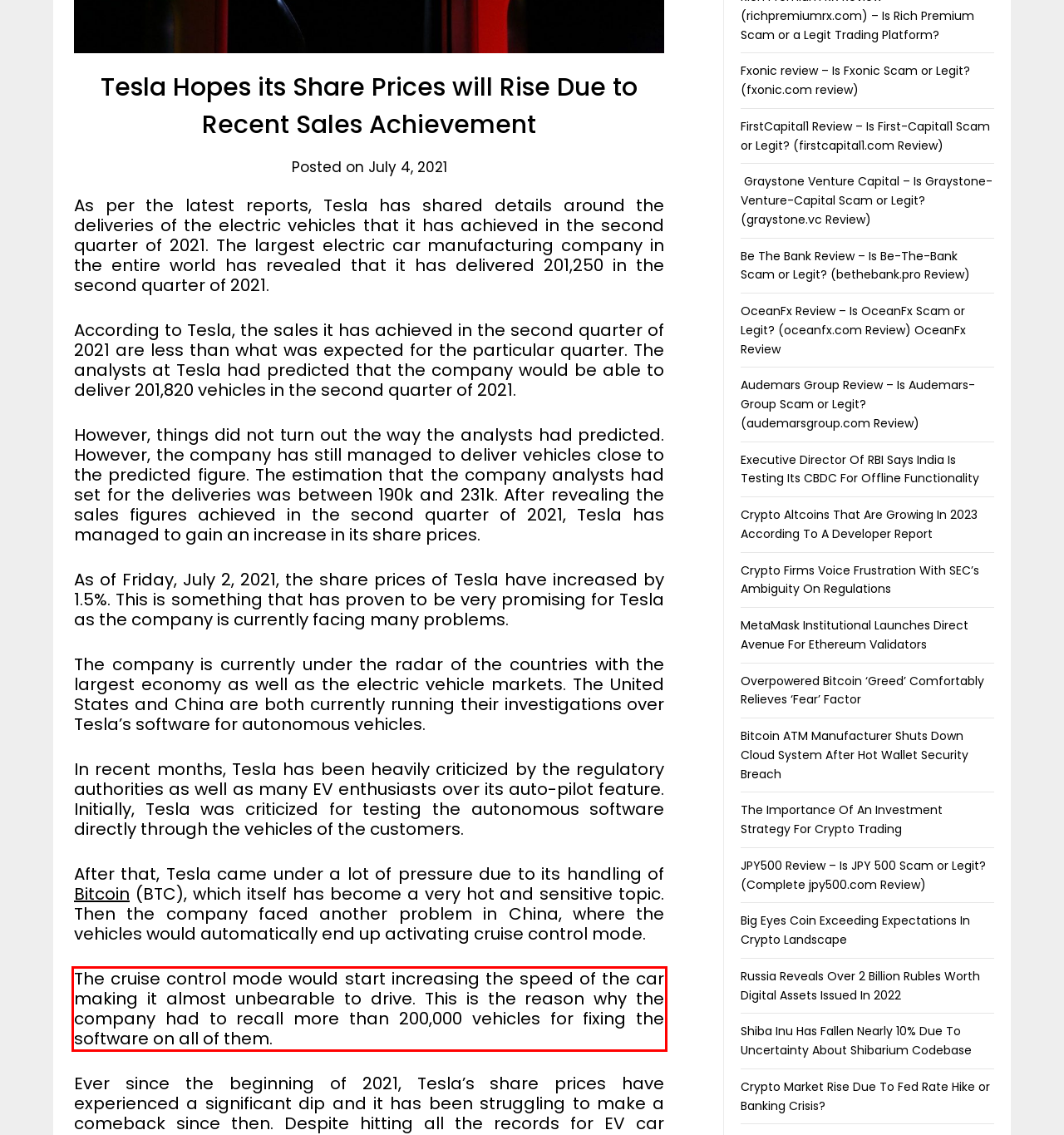You have a screenshot of a webpage, and there is a red bounding box around a UI element. Utilize OCR to extract the text within this red bounding box.

The cruise control mode would start increasing the speed of the car making it almost unbearable to drive. This is the reason why the company had to recall more than 200,000 vehicles for fixing the software on all of them.